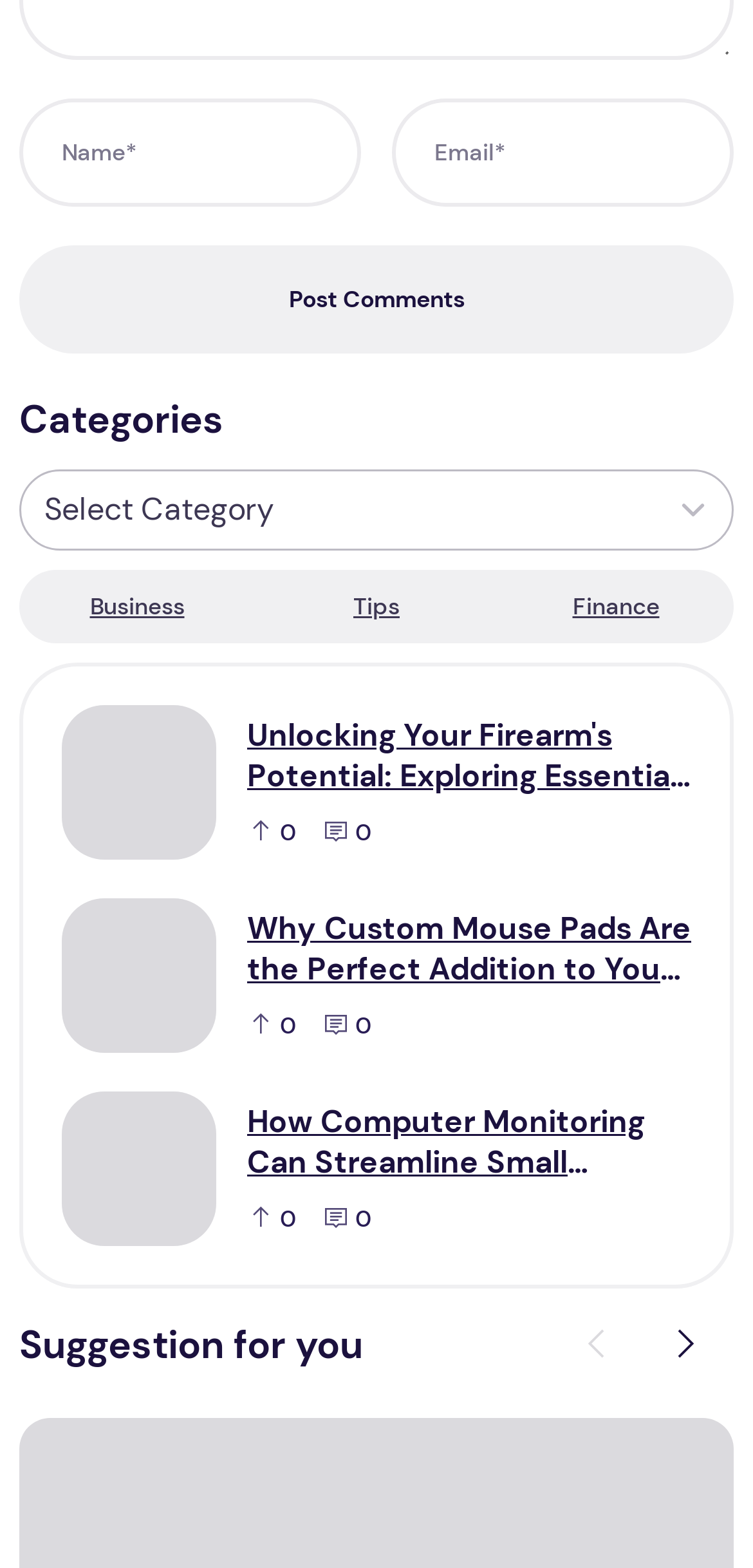What is the function of the '' button?
From the image, respond using a single word or phrase.

Unknown